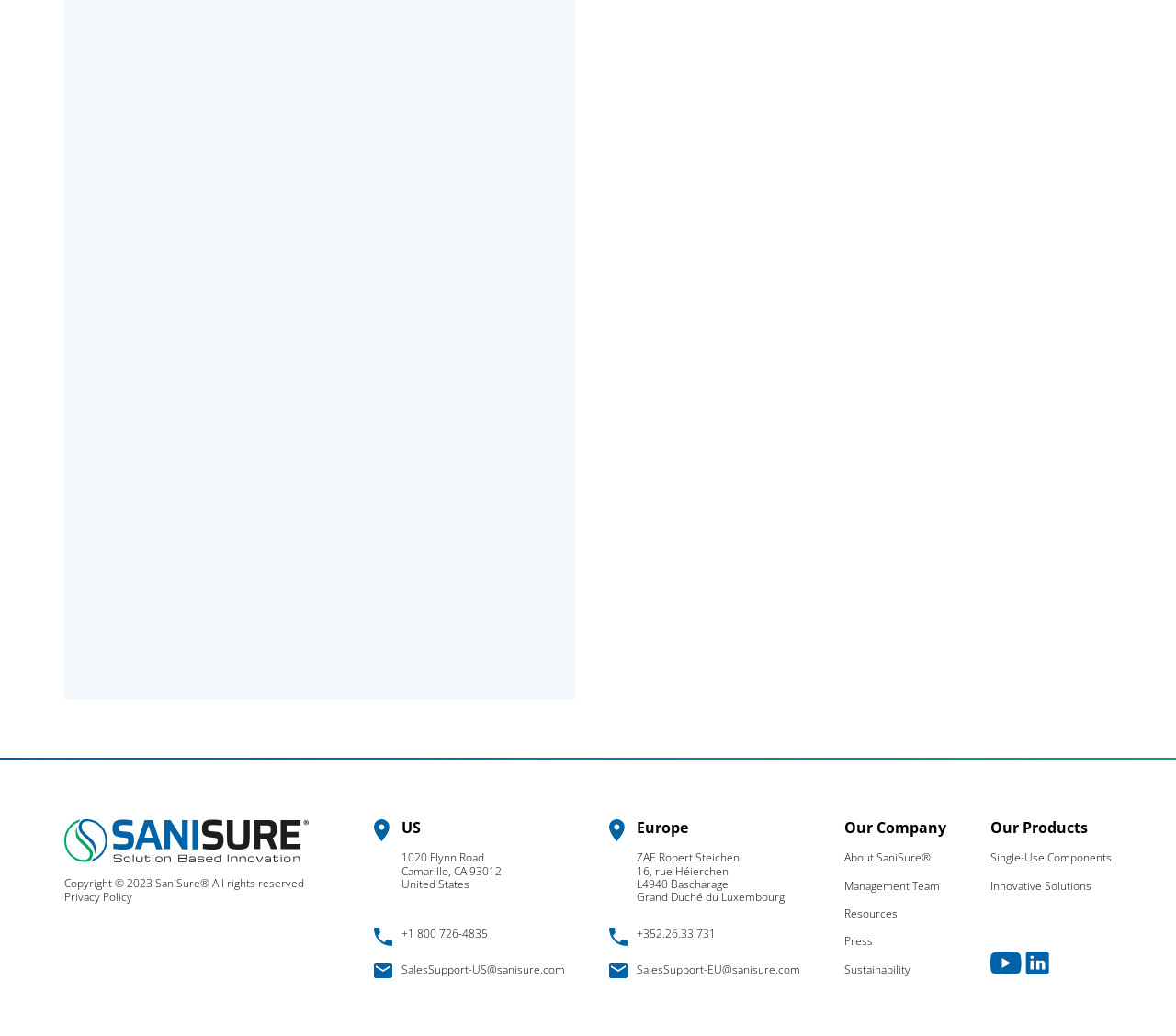Please specify the bounding box coordinates of the element that should be clicked to execute the given instruction: 'Call '+1 800 726-4835''. Ensure the coordinates are four float numbers between 0 and 1, expressed as [left, top, right, bottom].

[0.341, 0.894, 0.415, 0.909]